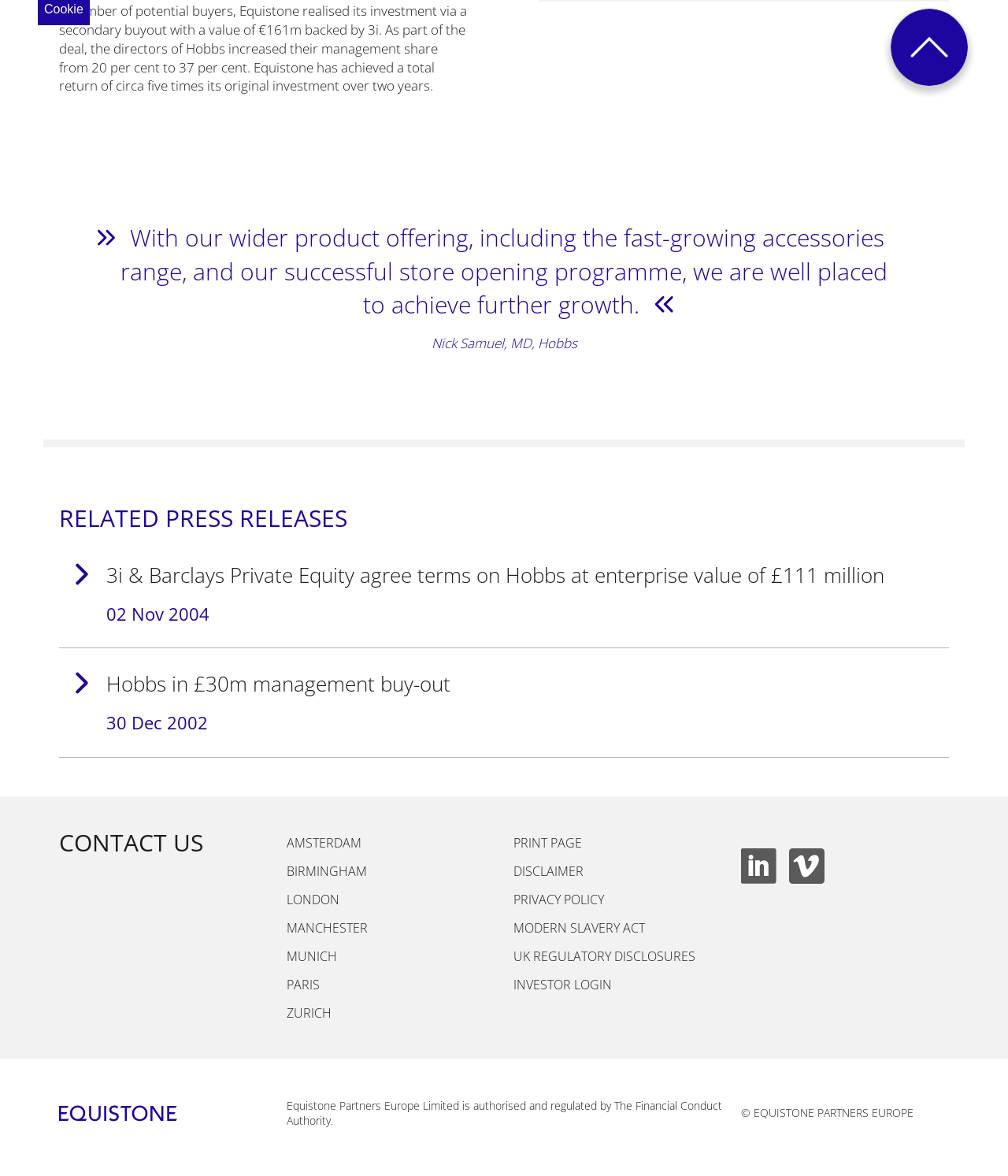Kindly determine the bounding box coordinates for the area that needs to be clicked to execute this instruction: "Print page".

[0.509, 0.704, 0.577, 0.728]